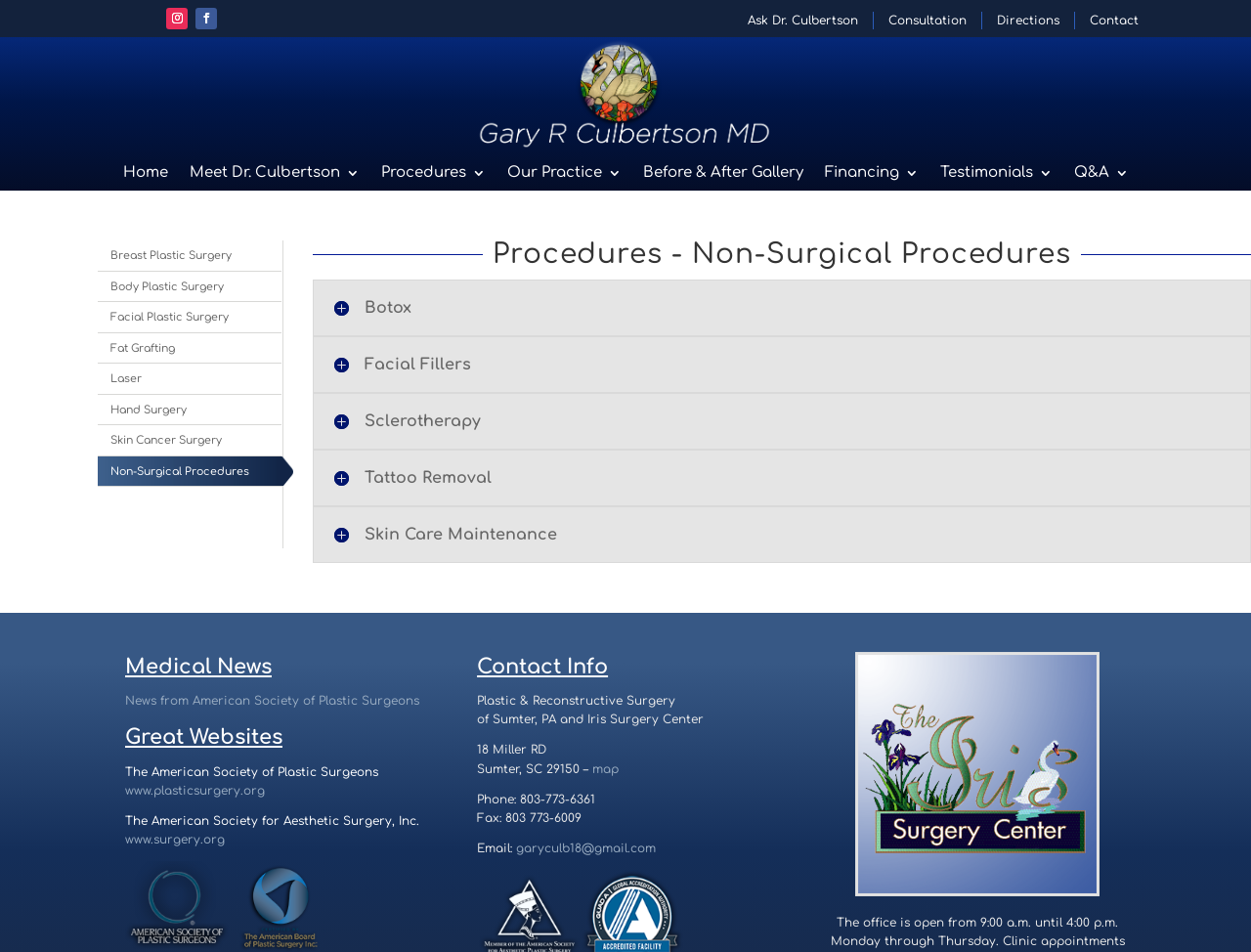Analyze the image and deliver a detailed answer to the question: What is the address of the plastic surgery center?

The address of the plastic surgery center is mentioned in the 'Contact Info' section as '18 Miller RD, Sumter, SC 29150'.